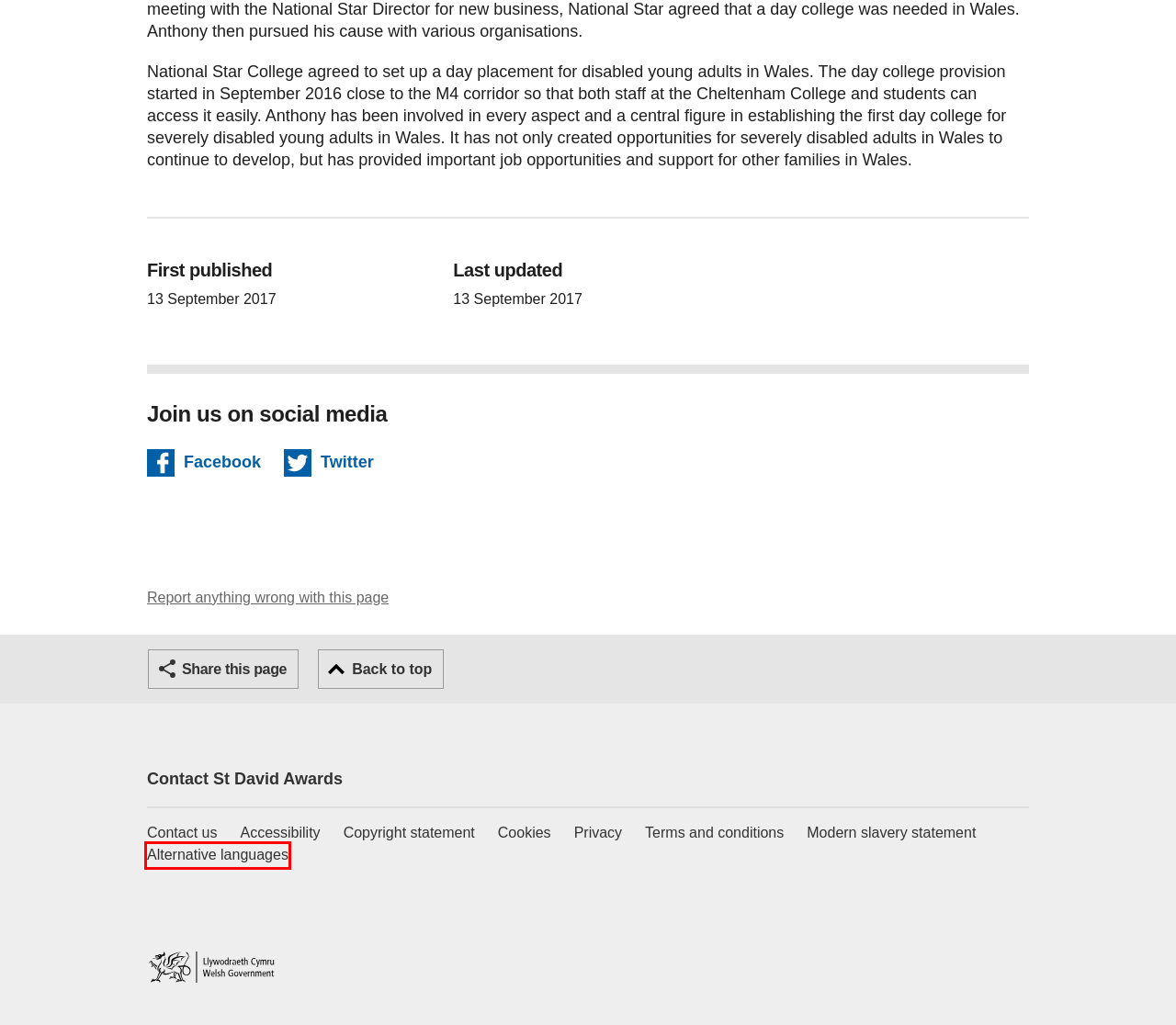You are given a screenshot of a webpage with a red rectangle bounding box. Choose the best webpage description that matches the new webpage after clicking the element in the bounding box. Here are the candidates:
A. Accessibility statement for GOV.WALES | GOV.WALES
B. Website privacy notice | GOV.WALES
C. Alternative languages | GOV.WALES
D. Terms and conditions | GOV.WALES
E. Welsh Government Modern Slavery Statement | GOV.WALES
F. Contact us | GOV.WALES
G. Copyright statement | GOV.WALES
H. St David Awards: contact us | GOV.WALES

C